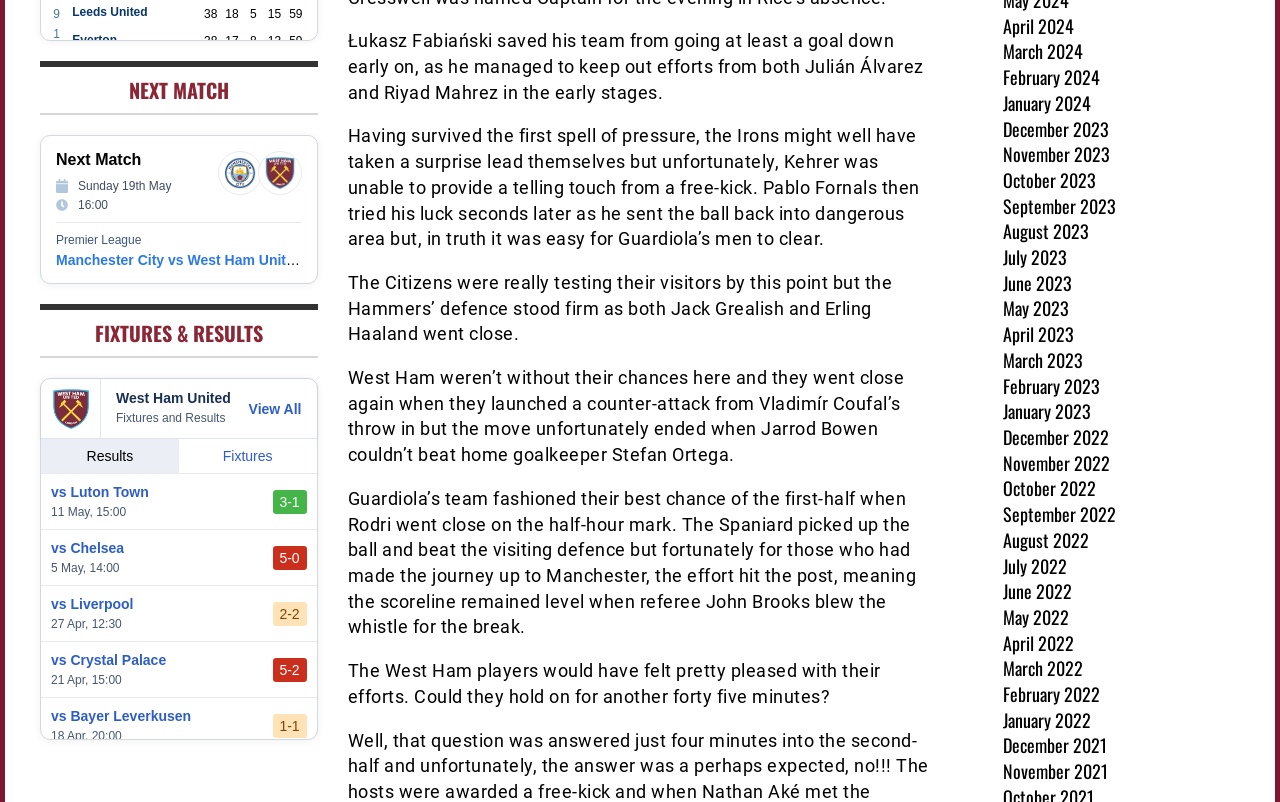Highlight the bounding box of the UI element that corresponds to this description: "vs Crystal Palace".

[0.04, 0.813, 0.13, 0.833]